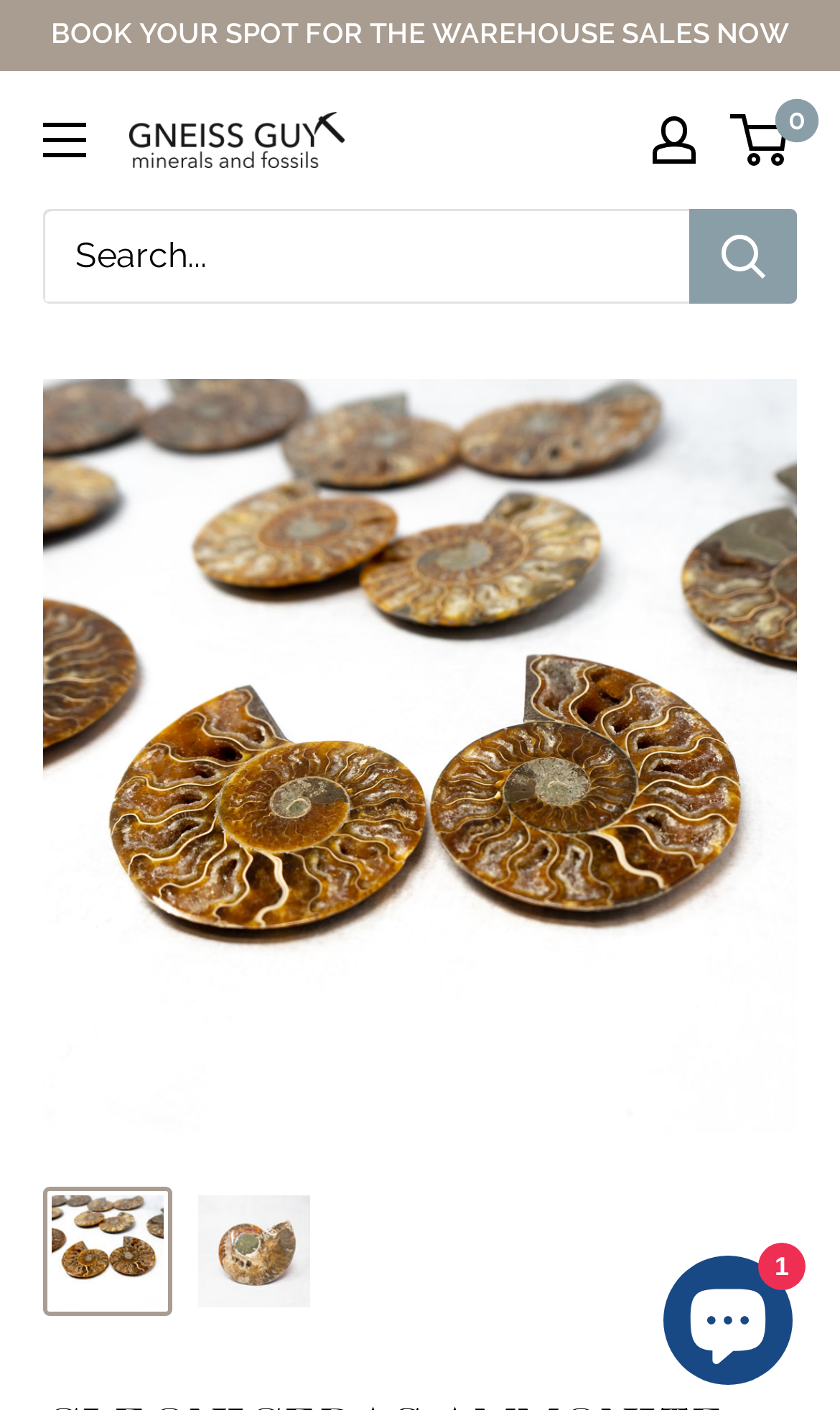Identify the main heading of the webpage and provide its text content.

CLEONICERAS AMMONITE PAIR